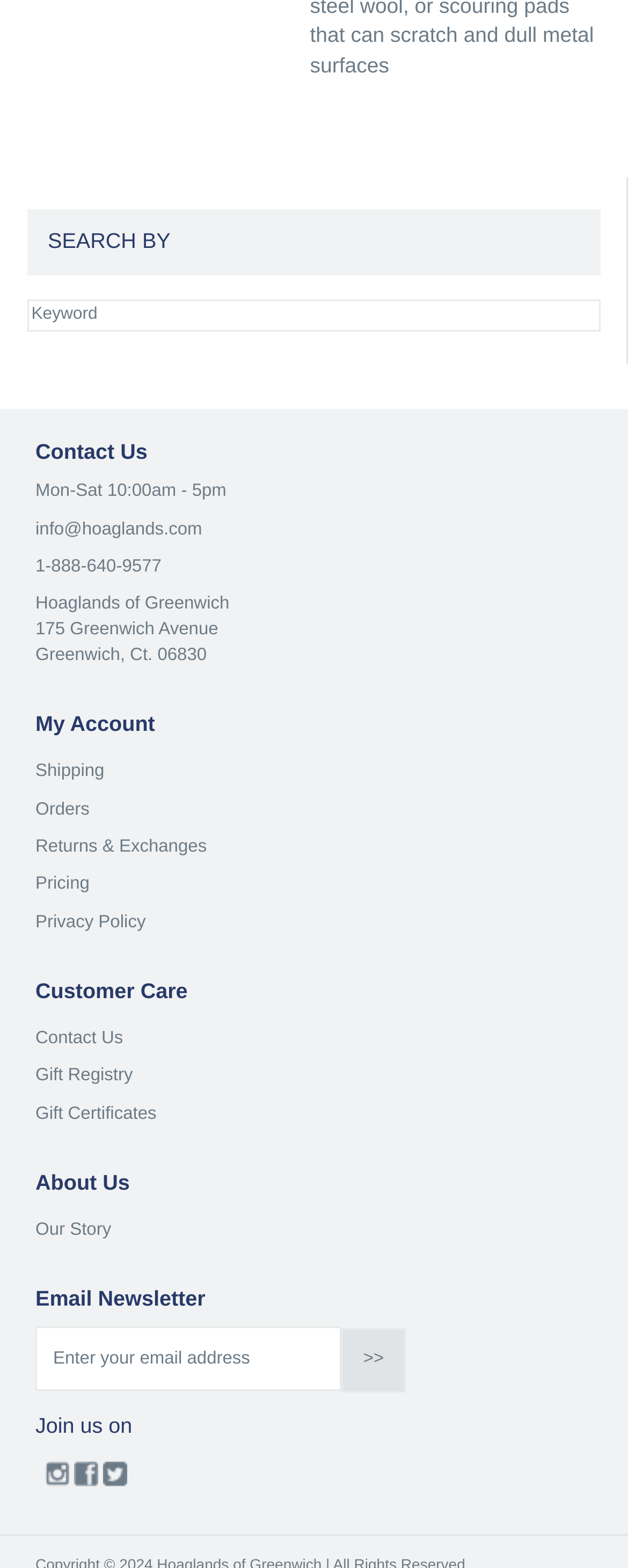Please predict the bounding box coordinates (top-left x, top-left y, bottom-right x, bottom-right y) for the UI element in the screenshot that fits the description: Our Story

[0.056, 0.778, 0.177, 0.791]